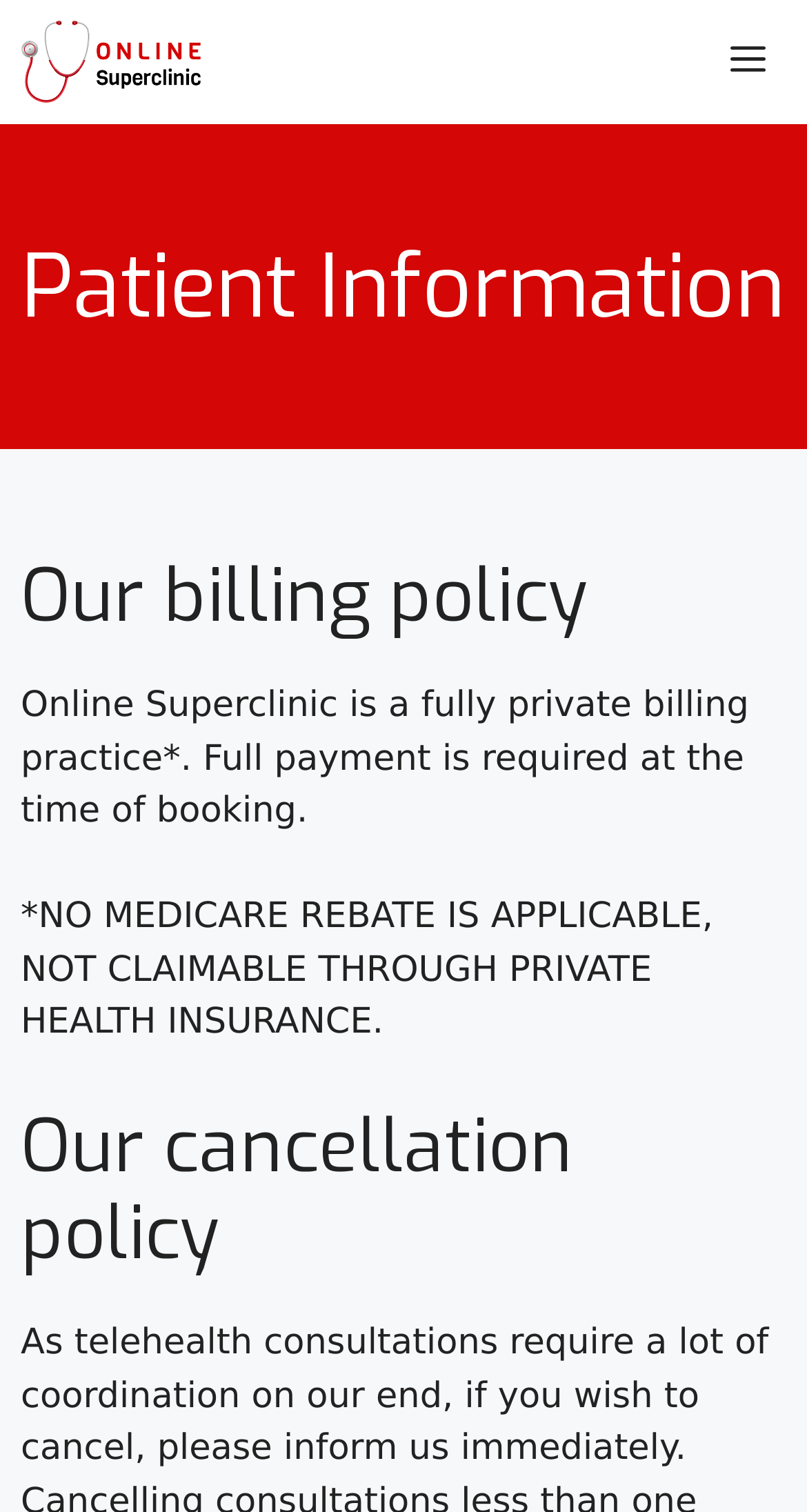From the image, can you give a detailed response to the question below:
What is the name of the clinic mentioned on the webpage?

The webpage has a prominent link and image with the text 'Online Superclinic', which suggests that this is the name of the clinic or healthcare provider being referred to.